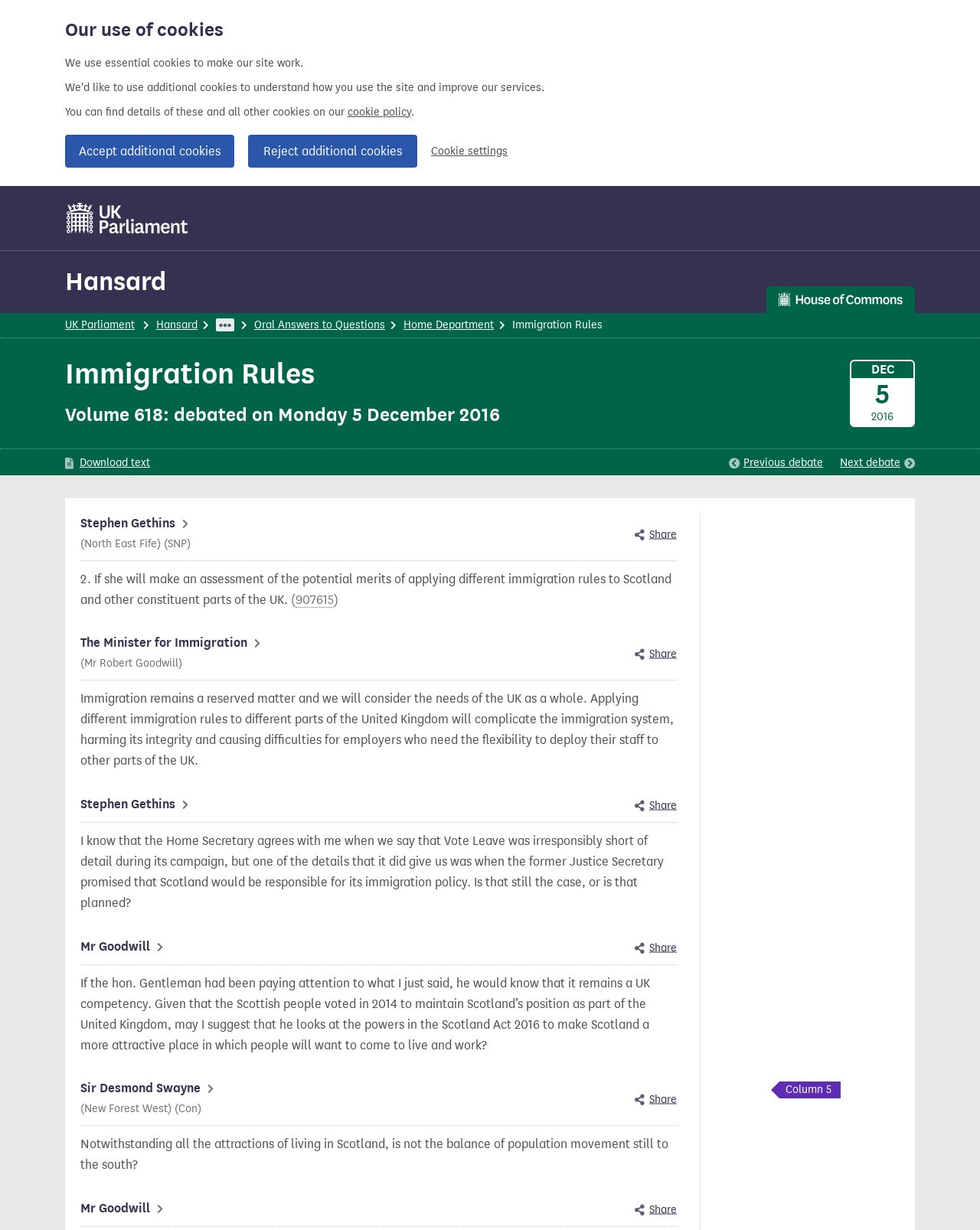Determine the bounding box coordinates for the UI element with the following description: "Accept additional cookies". The coordinates should be four float numbers between 0 and 1, represented as [left, top, right, bottom].

[0.066, 0.11, 0.239, 0.136]